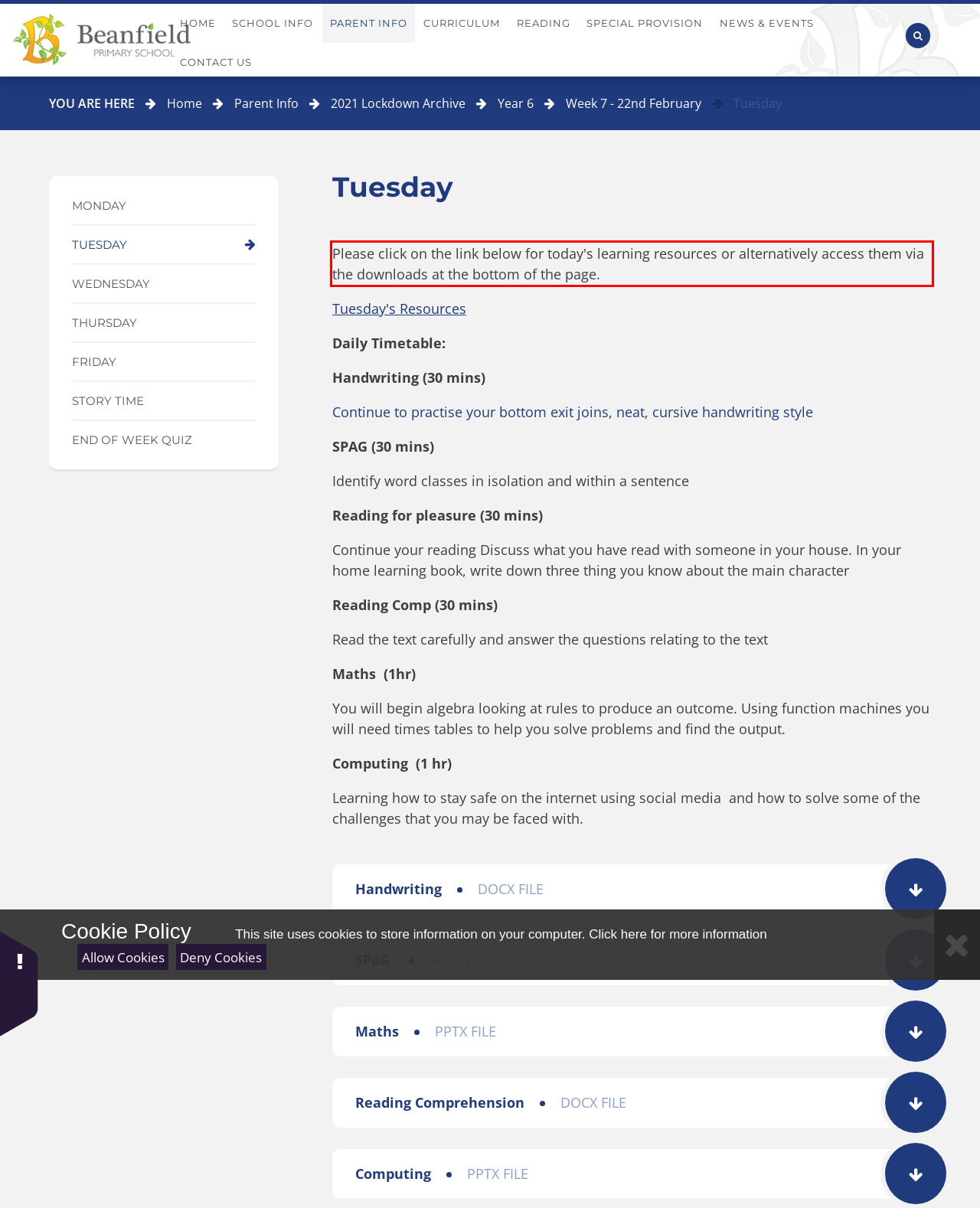You are given a screenshot with a red rectangle. Identify and extract the text within this red bounding box using OCR.

Please click on the link below for today's learning resources or alternatively access them via the downloads at the bottom of the page.